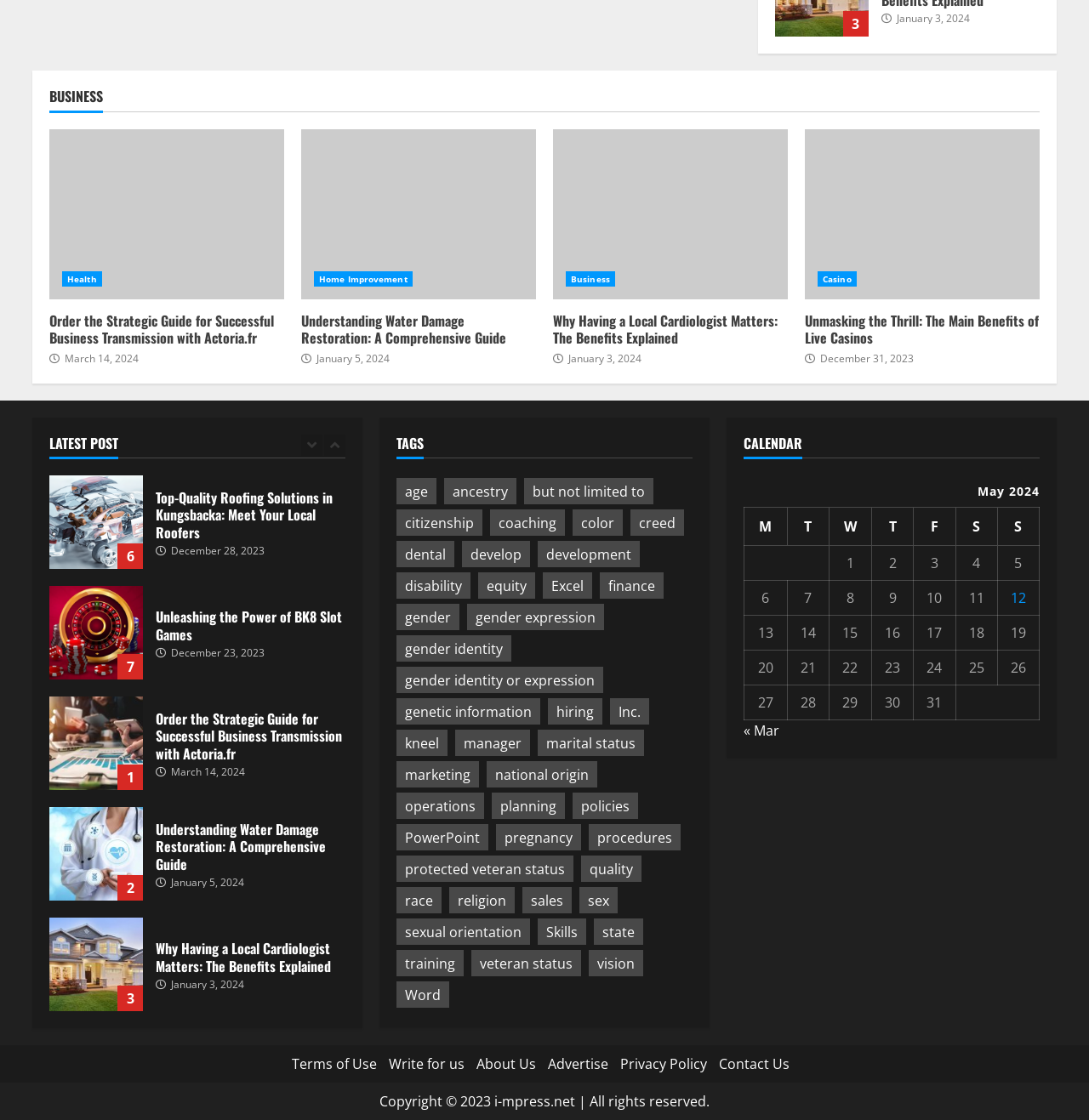Determine the bounding box coordinates for the UI element matching this description: "but not limited to".

[0.481, 0.427, 0.6, 0.45]